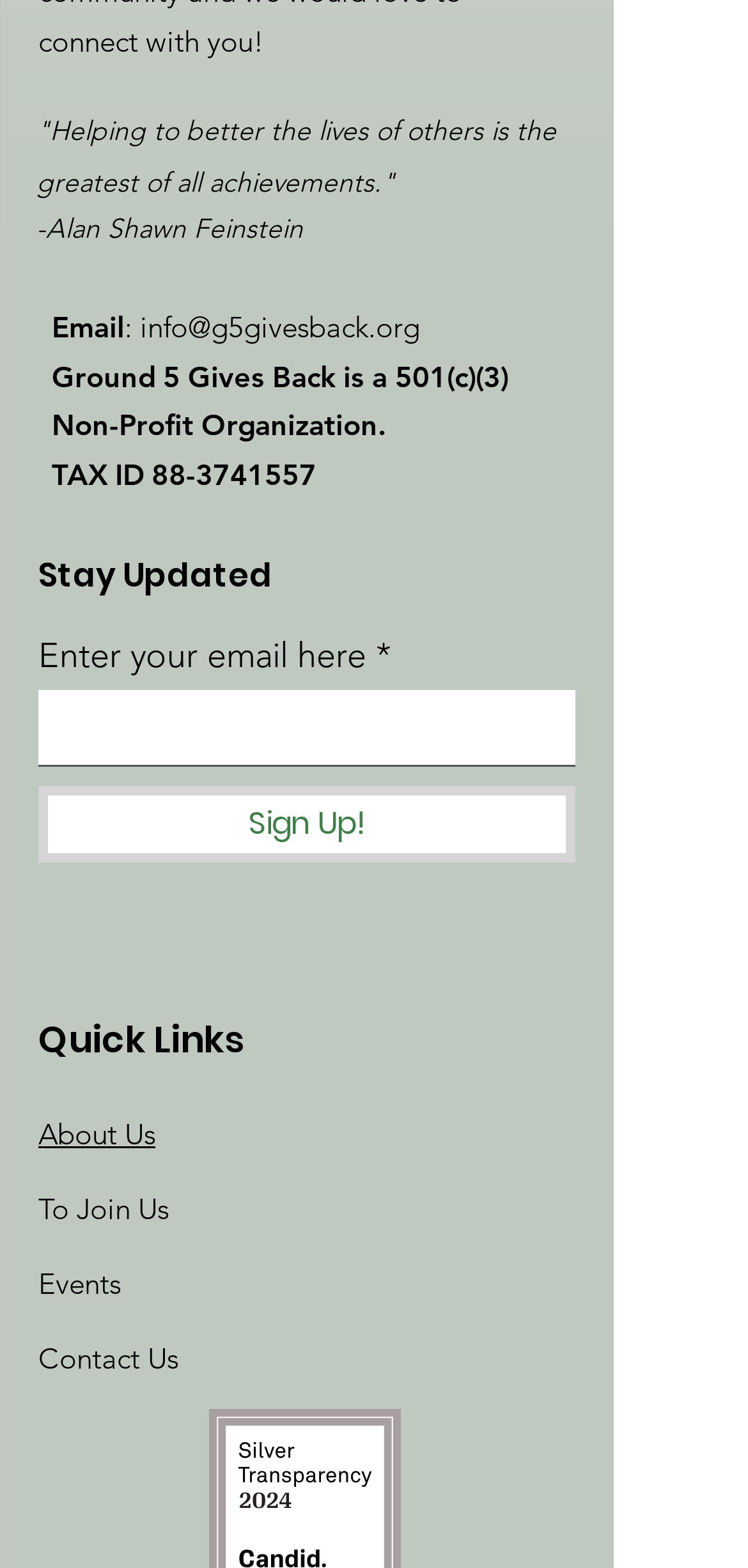What is the quote on the top of the page?
Provide a comprehensive and detailed answer to the question.

The quote is located at the top of the page, within the bounding box coordinates [0.049, 0.073, 0.744, 0.127], and is attributed to Alan Shawn Feinstein.